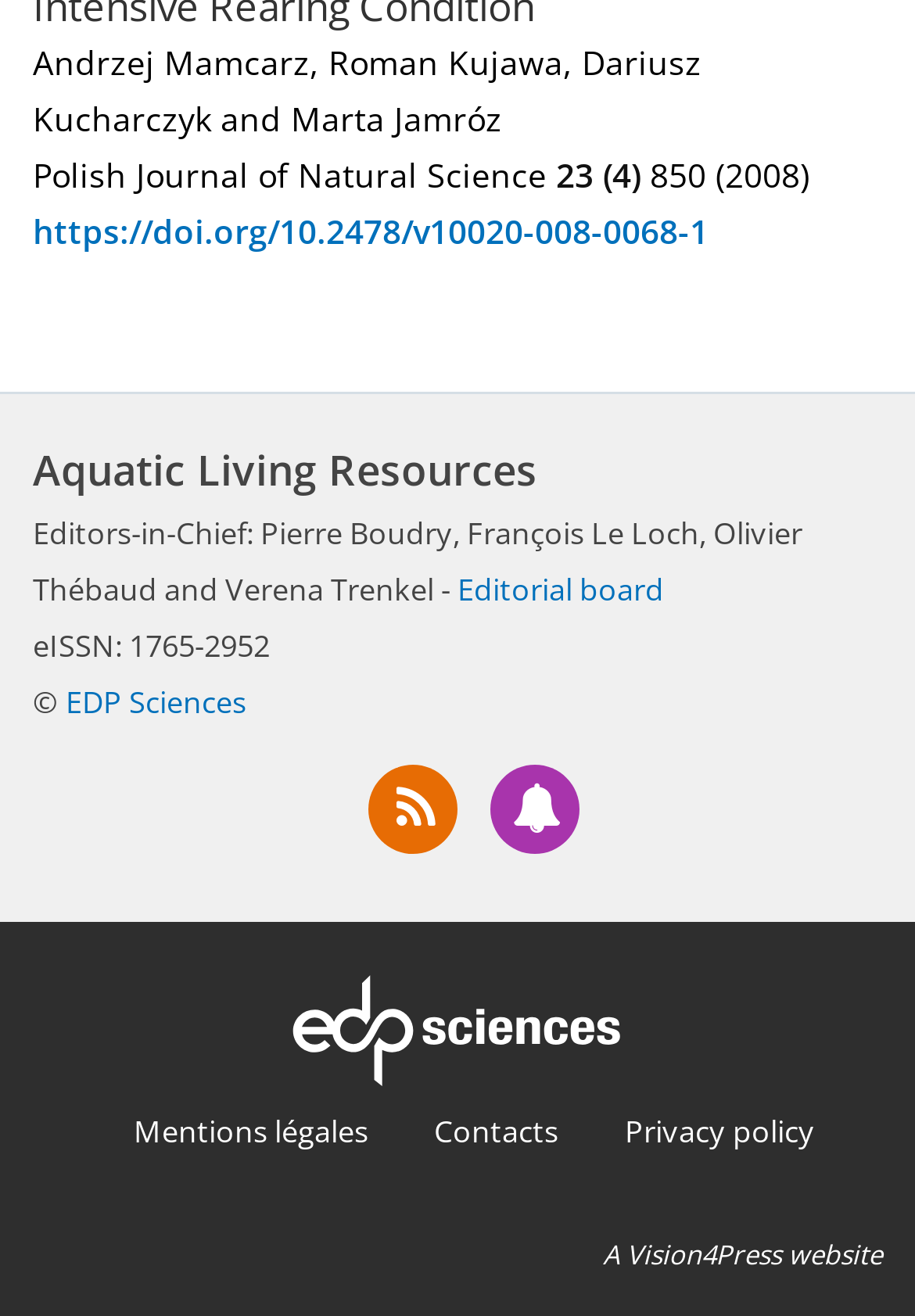Locate the bounding box coordinates of the element you need to click to accomplish the task described by this instruction: "Visit the EDP Sciences website".

[0.072, 0.517, 0.269, 0.549]